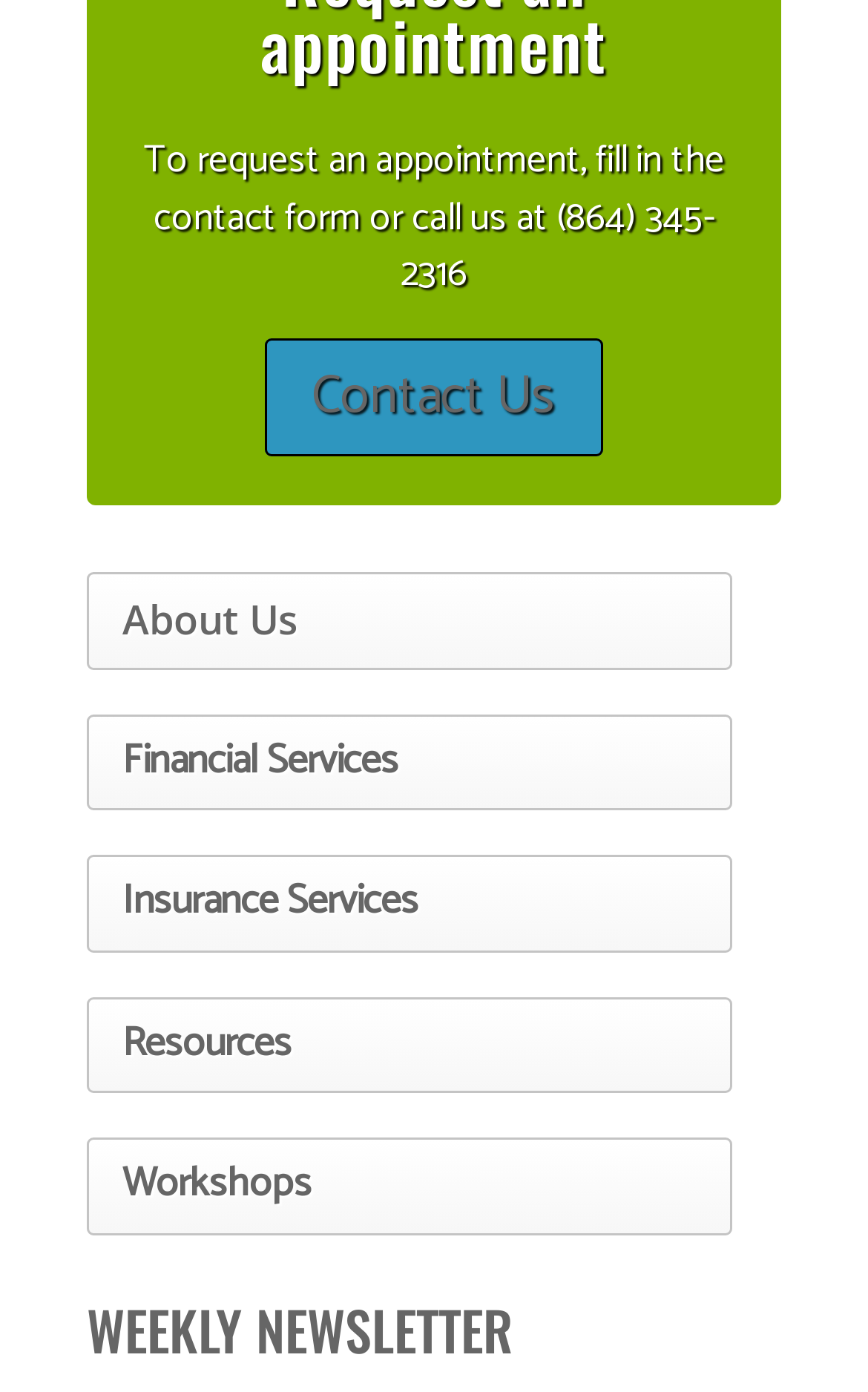Kindly determine the bounding box coordinates for the area that needs to be clicked to execute this instruction: "request an appointment".

[0.165, 0.093, 0.835, 0.219]